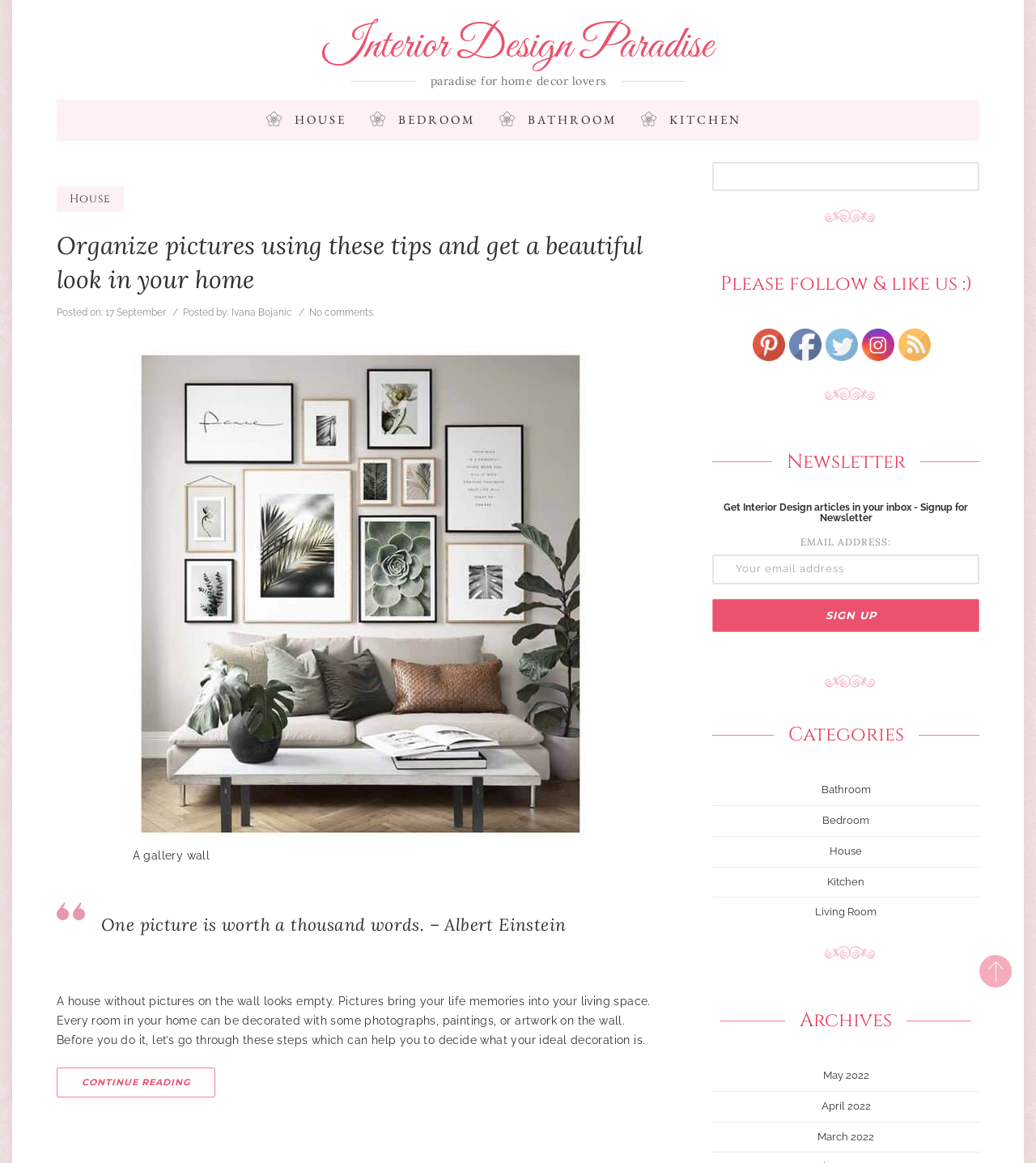What is the main topic of this webpage?
Answer the question with a single word or phrase by looking at the picture.

Interior Design